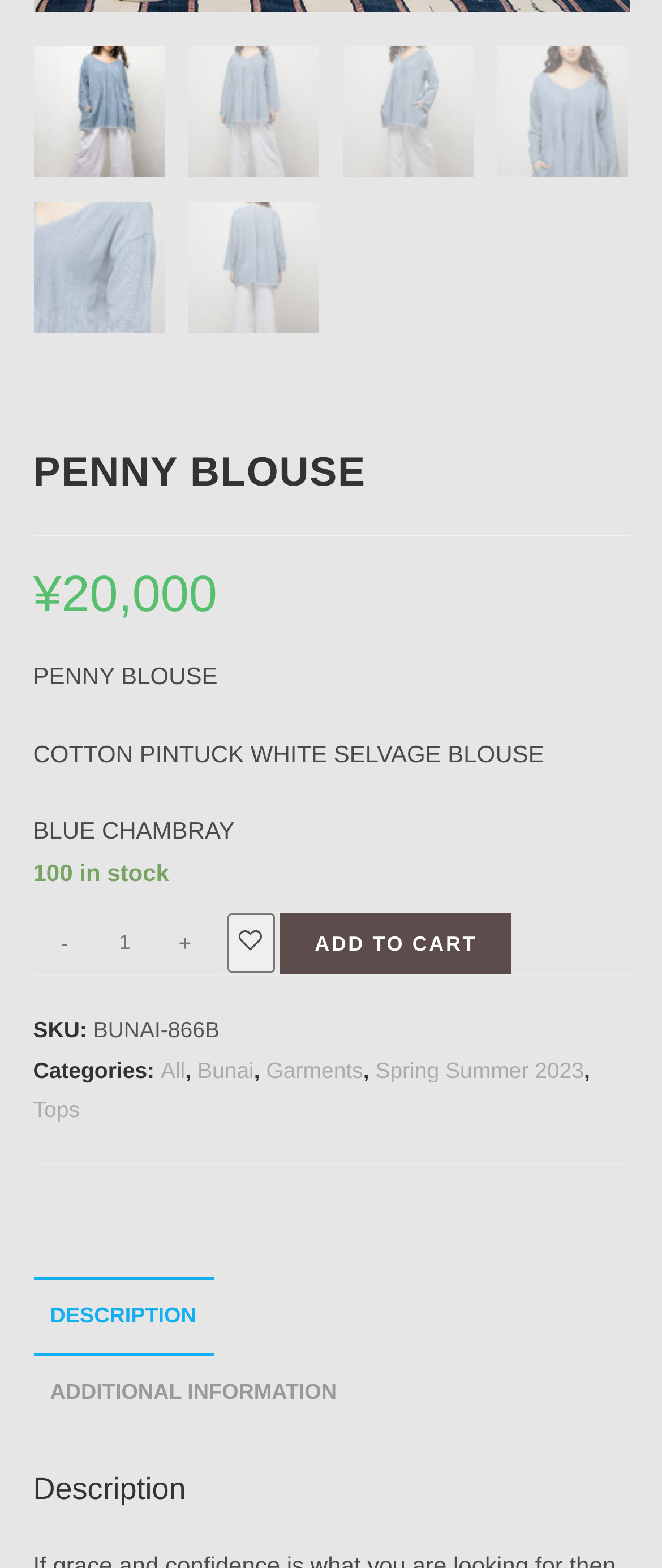Determine the bounding box coordinates of the clickable region to carry out the instruction: "Increase product quantity".

[0.235, 0.583, 0.327, 0.622]